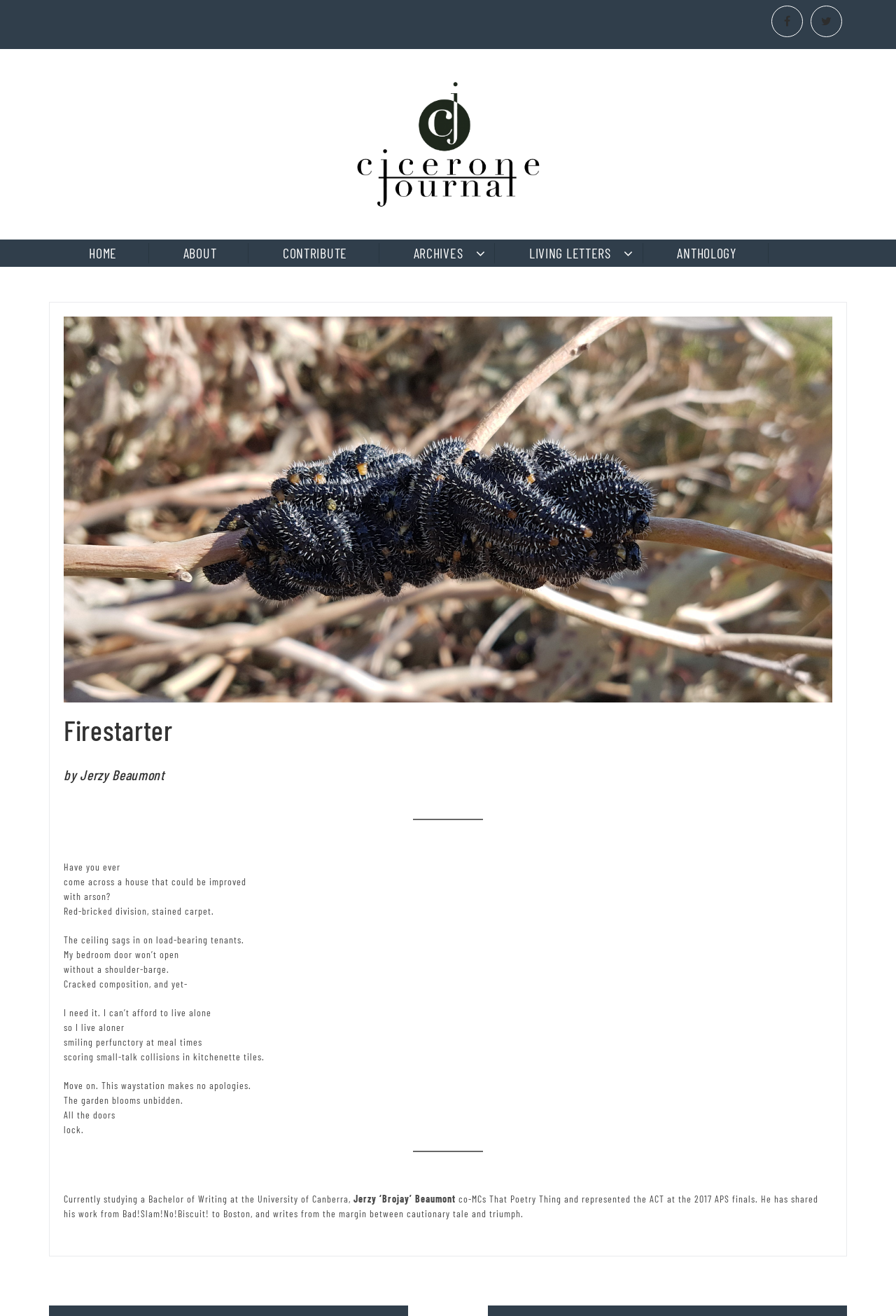Determine the bounding box coordinates of the clickable region to execute the instruction: "Click on the Facebook link". The coordinates should be four float numbers between 0 and 1, denoted as [left, top, right, bottom].

[0.861, 0.004, 0.896, 0.028]